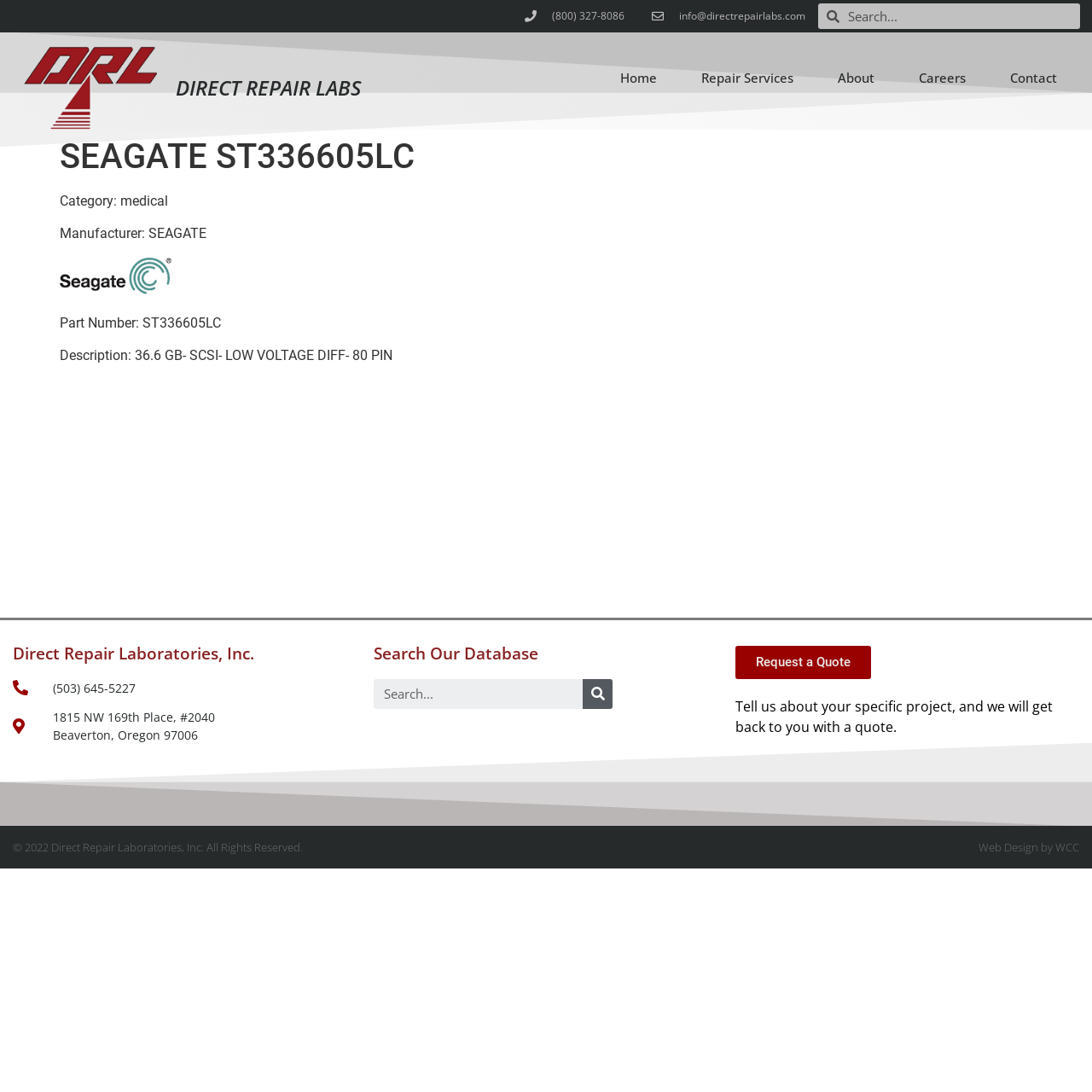Please identify the bounding box coordinates of the clickable element to fulfill the following instruction: "Contact Direct Repair Laboratories". The coordinates should be four float numbers between 0 and 1, i.e., [left, top, right, bottom].

[0.909, 0.048, 0.984, 0.094]